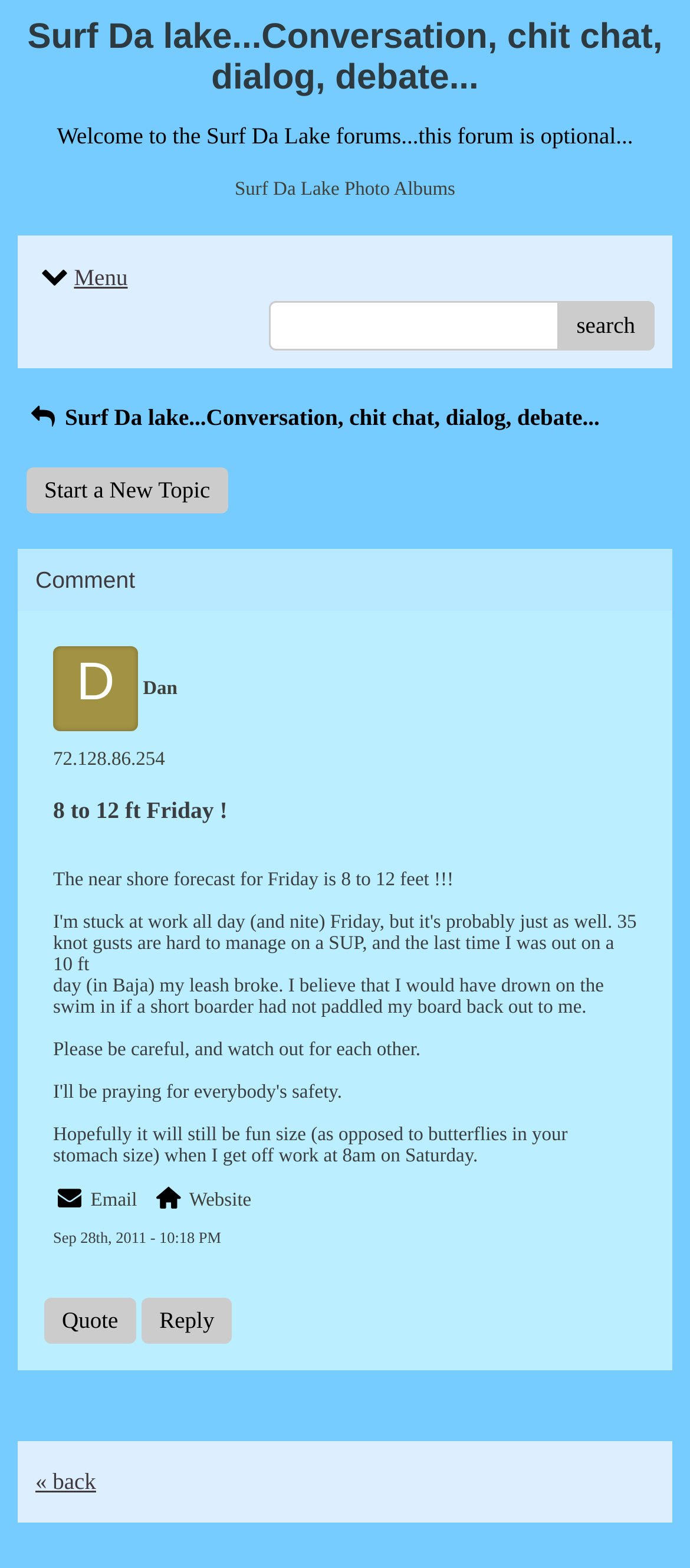Use a single word or phrase to answer the following:
How many buttons are on the page?

3